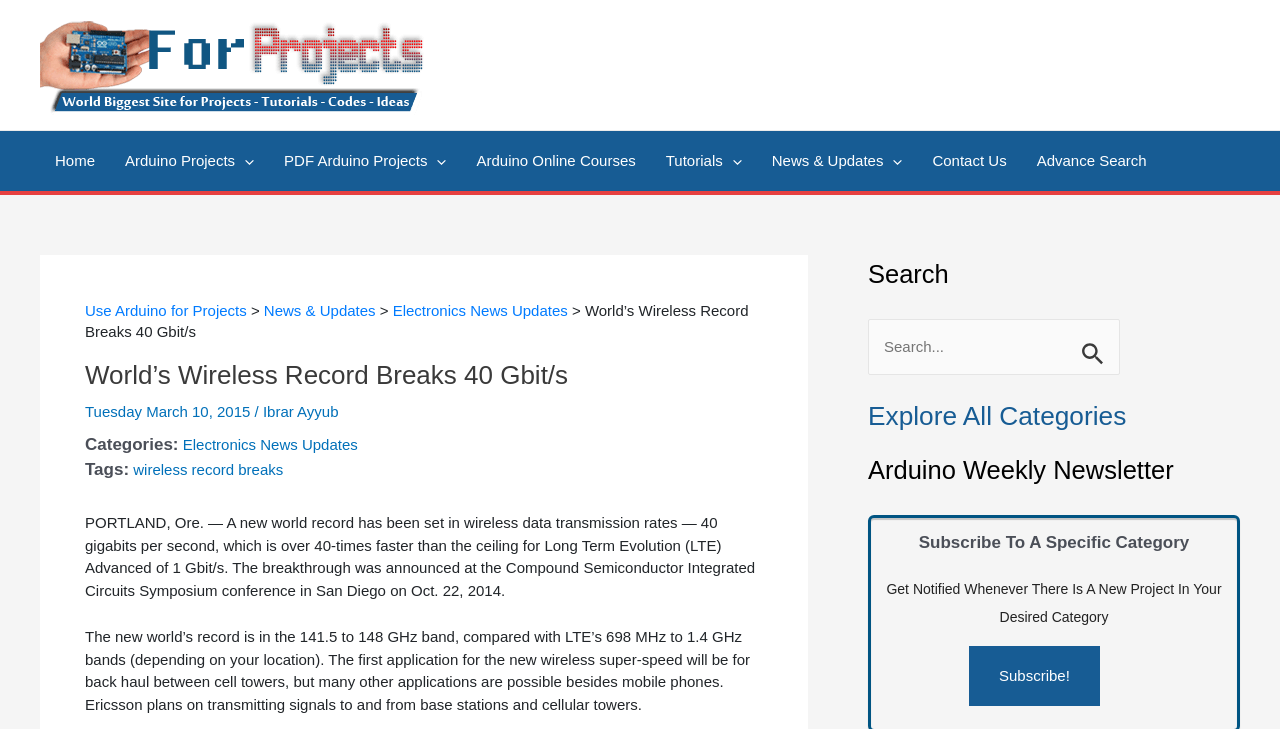Locate the bounding box coordinates of the area to click to fulfill this instruction: "Search for something". The bounding box should be presented as four float numbers between 0 and 1, in the order [left, top, right, bottom].

[0.678, 0.437, 0.875, 0.514]